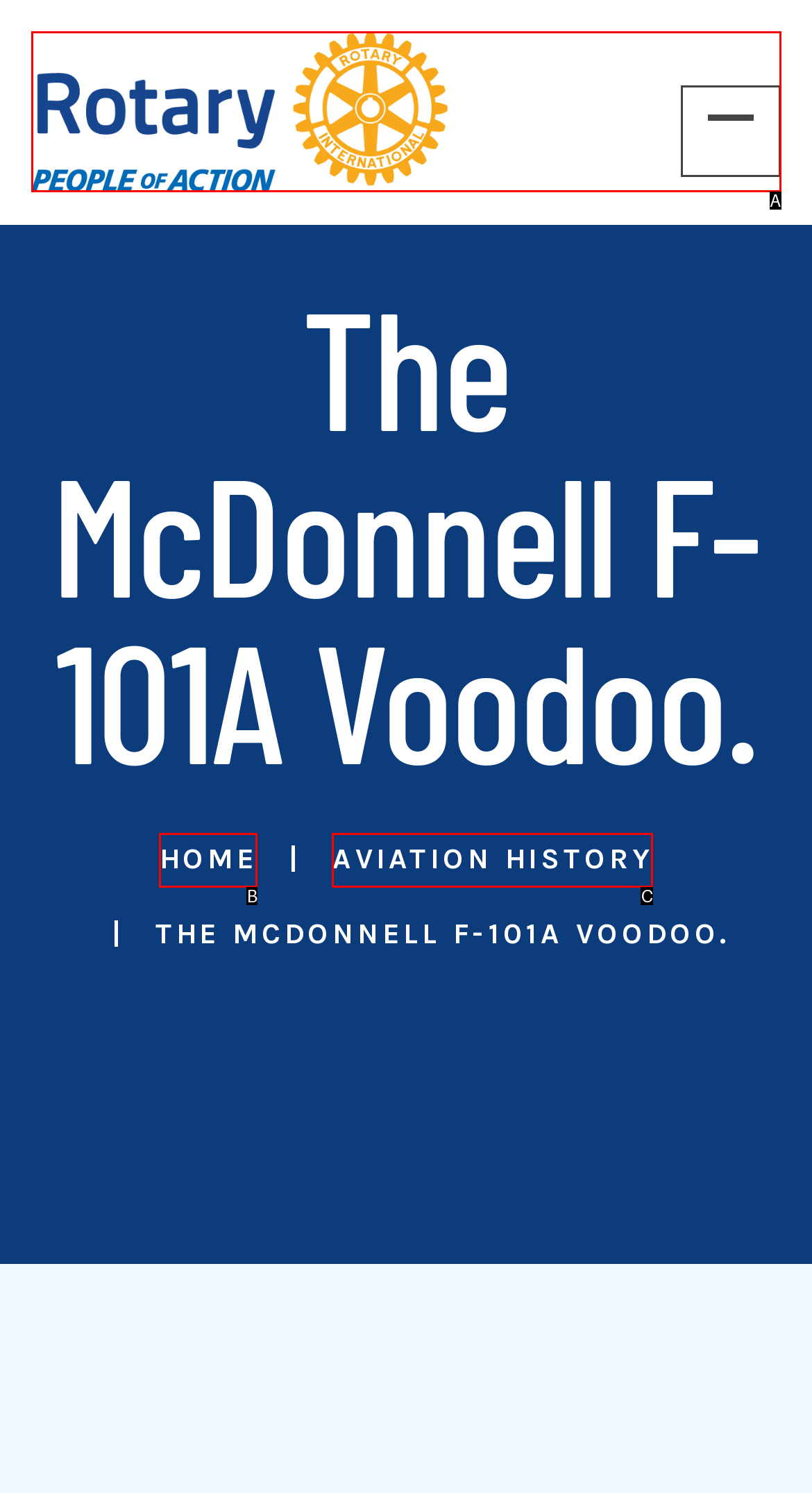Select the HTML element that best fits the description: Home
Respond with the letter of the correct option from the choices given.

B